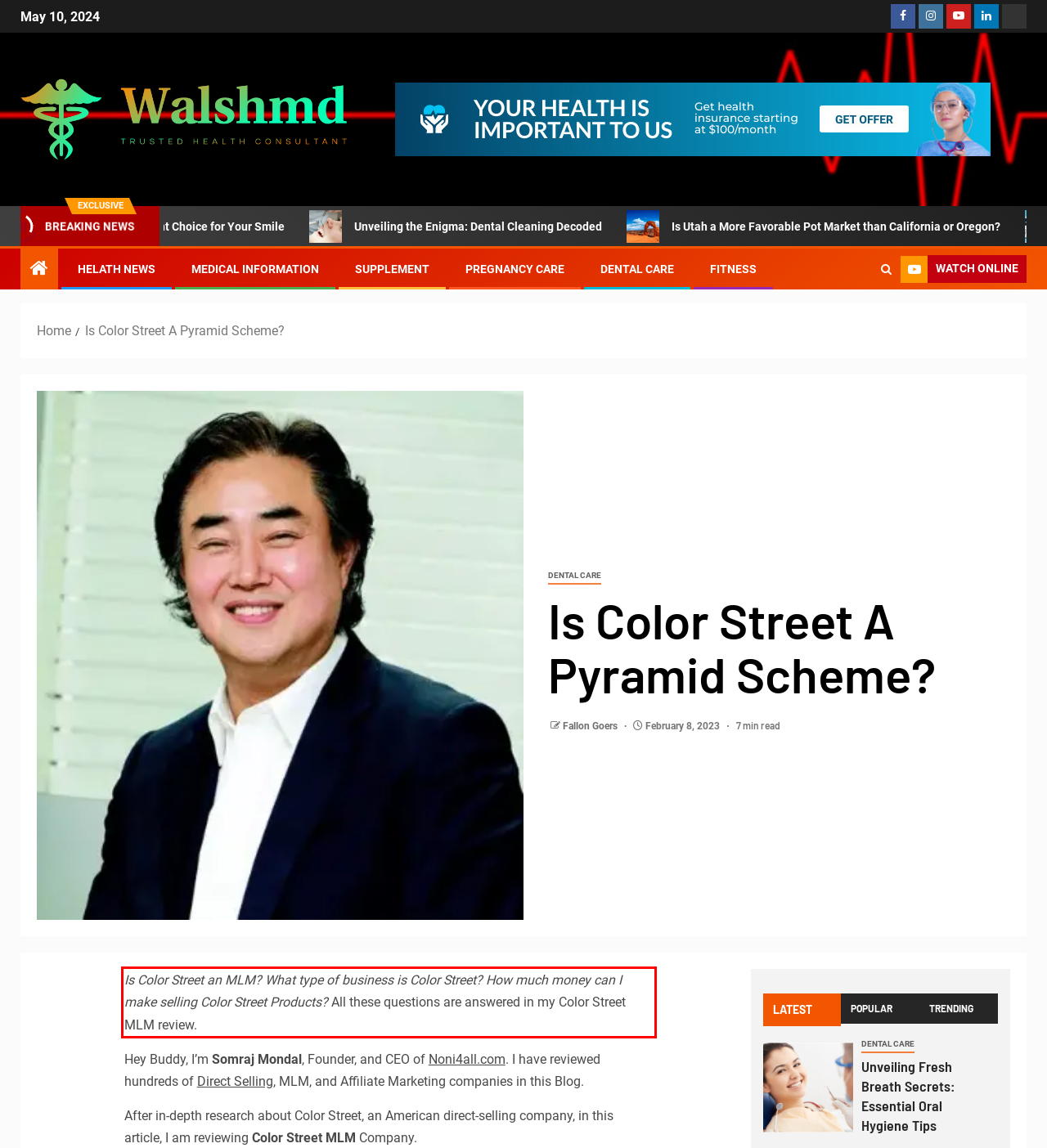In the screenshot of the webpage, find the red bounding box and perform OCR to obtain the text content restricted within this red bounding box.

Is Color Street an MLM? What type of business is Color Street? How much money can I make selling Color Street Products? All these questions are answered in my Color Street MLM review.